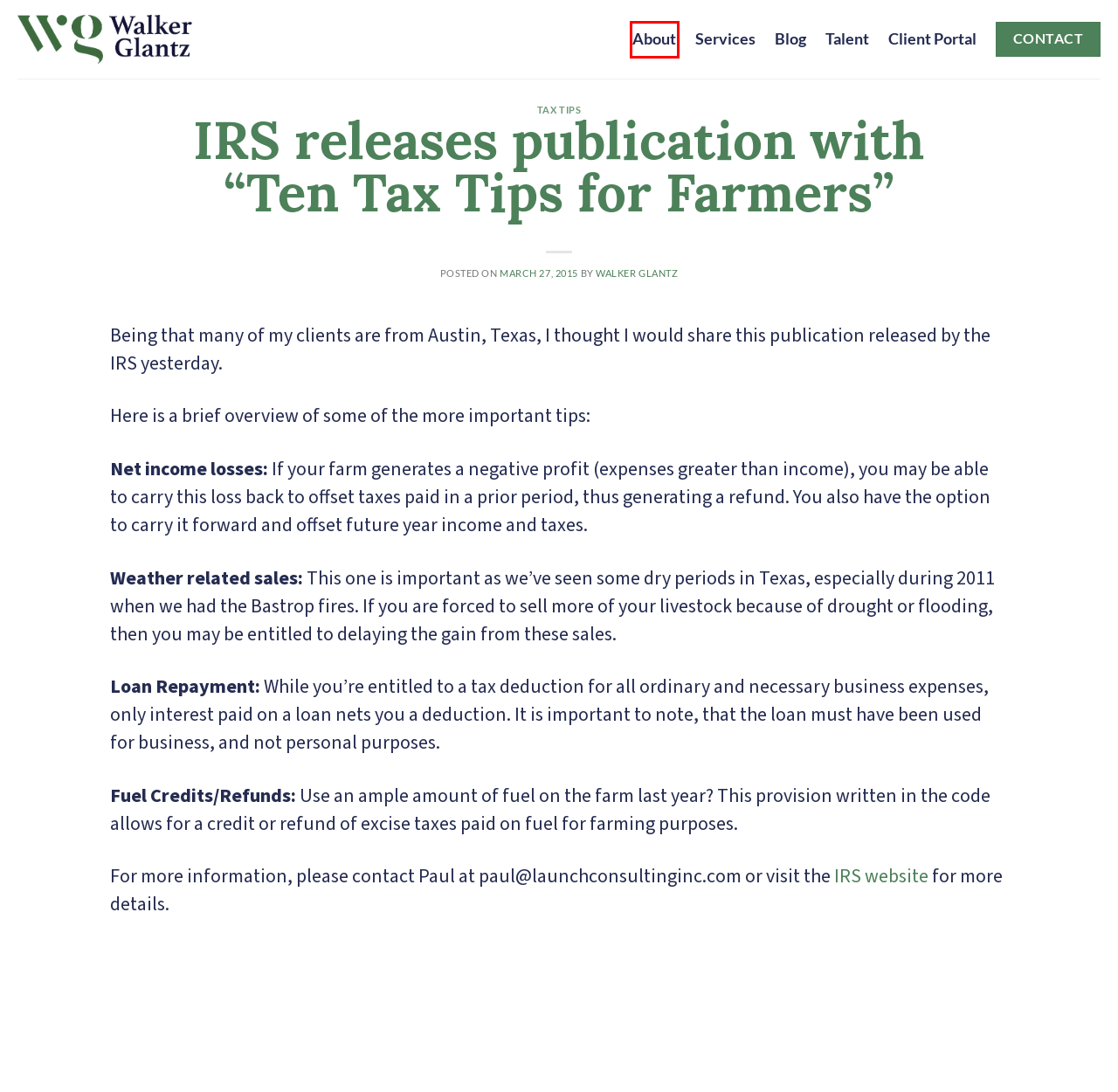You are presented with a screenshot of a webpage that includes a red bounding box around an element. Determine which webpage description best matches the page that results from clicking the element within the red bounding box. Here are the candidates:
A. CPA Firm for Entrepreneurs - Walker Glantz
B. CPA Team for Entrepreneurs - Walker Glantz
C. Privacy Policy - Walker Glantz
D. Tax Tips Archives - Walker Glantz
E. Comprehensive CPA Services | Walker Glantz
F. CPA in Austin | Walker Glantz | Hiring in Houston & Austin
G. Walker Glantz, Author at Walker Glantz
H. Start - Walker Glantz

B